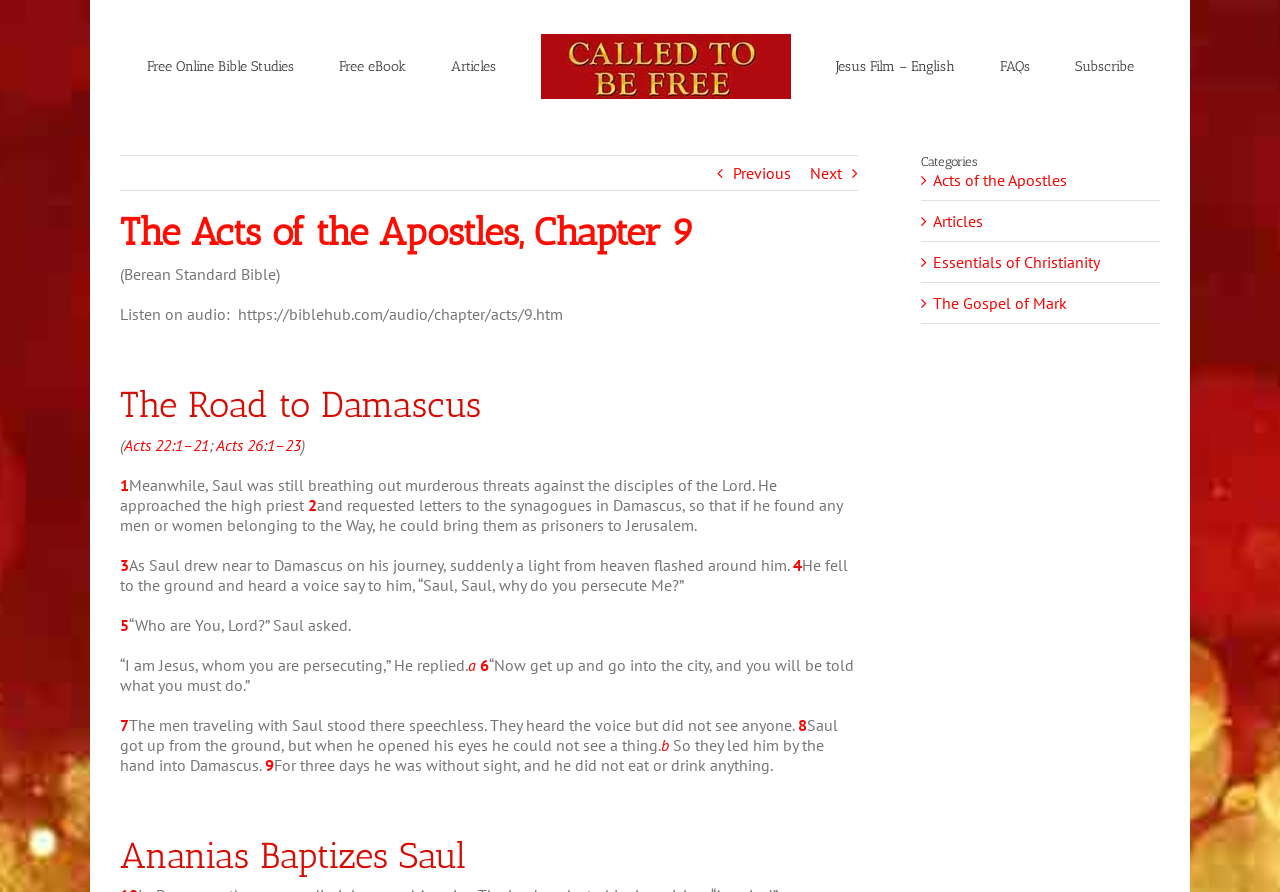What is the event described in the section 'The Road to Damascus'?
Provide a concise answer using a single word or phrase based on the image.

Saul's encounter with Jesus